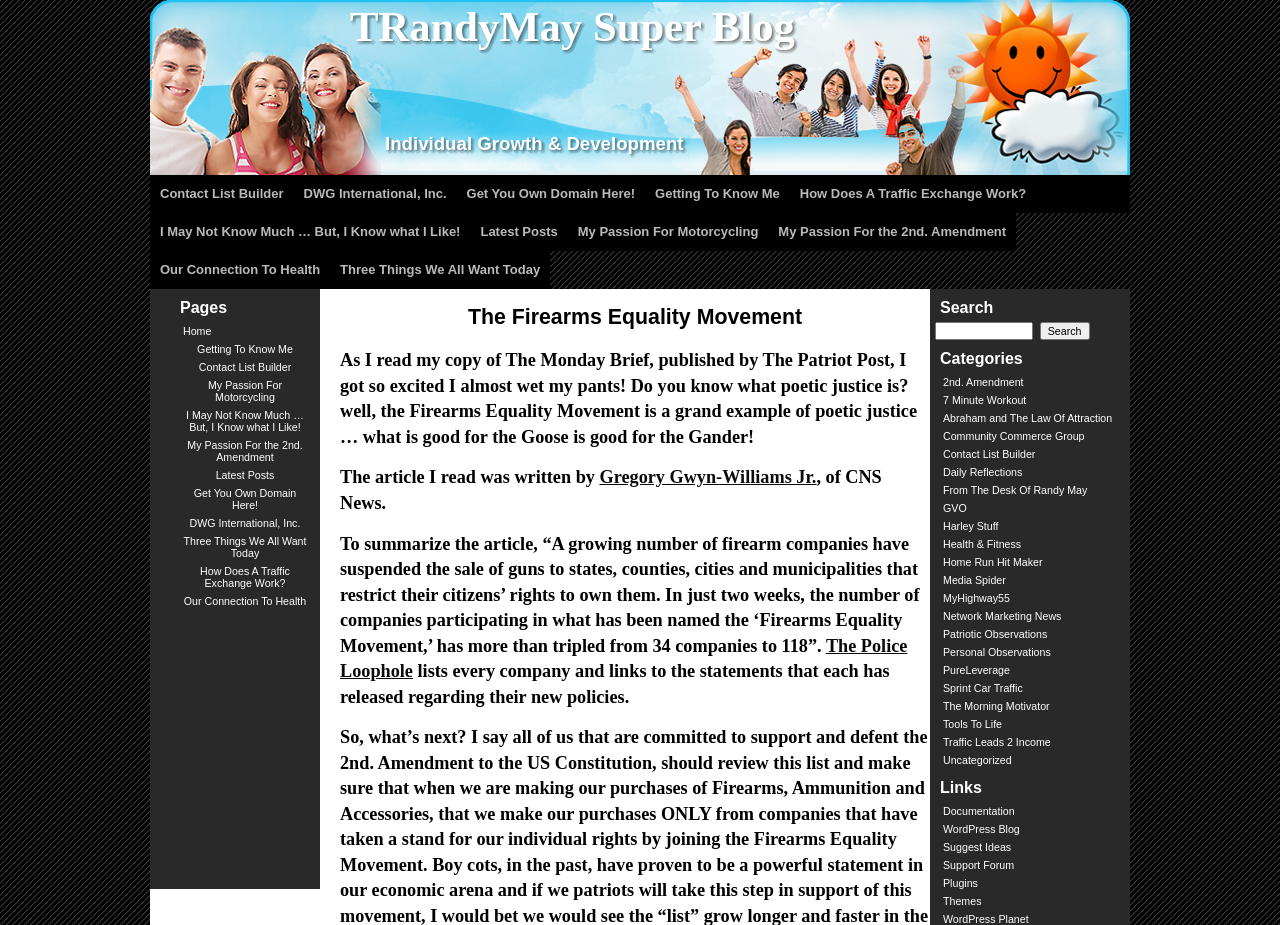Determine the bounding box coordinates for the clickable element to execute this instruction: "Visit the Contact List Builder page". Provide the coordinates as four float numbers between 0 and 1, i.e., [left, top, right, bottom].

[0.117, 0.189, 0.229, 0.23]